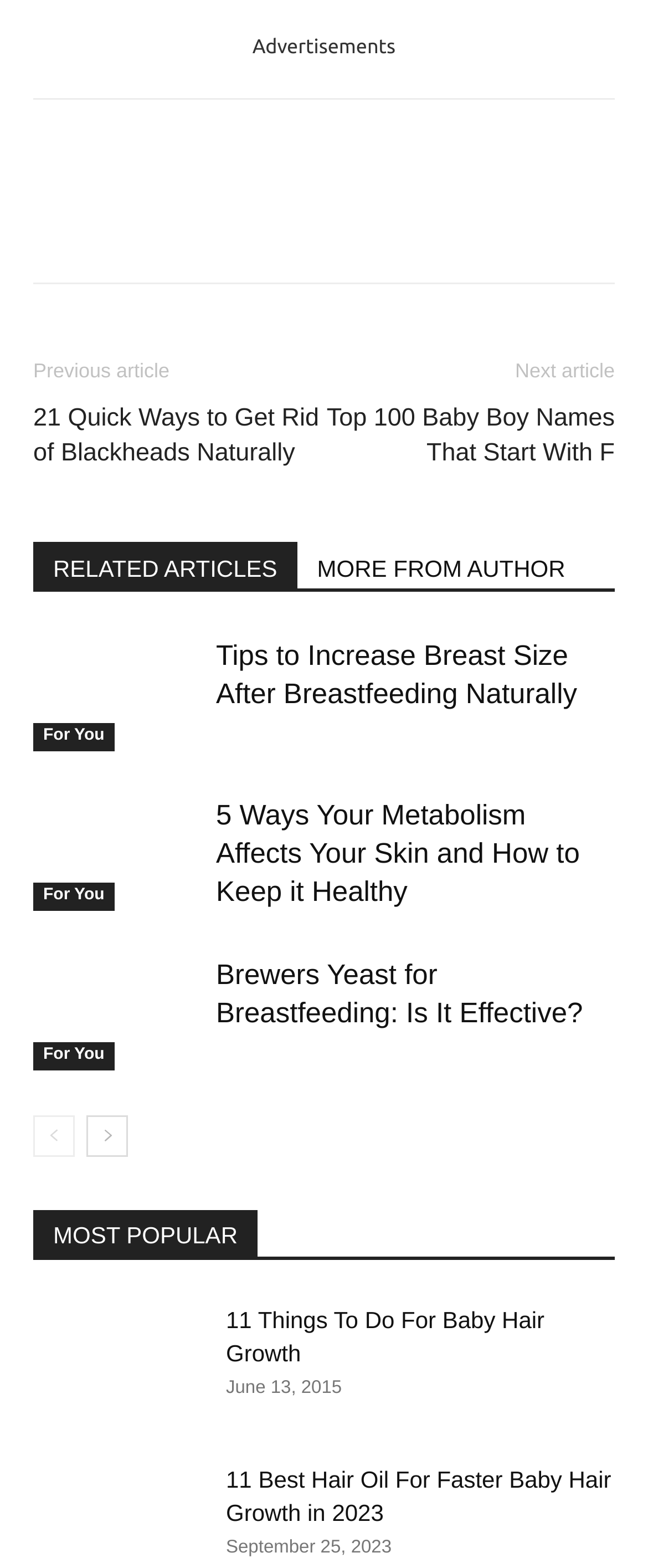Provide the bounding box coordinates of the HTML element described by the text: "MORE FROM AUTHOR".

[0.459, 0.346, 0.903, 0.375]